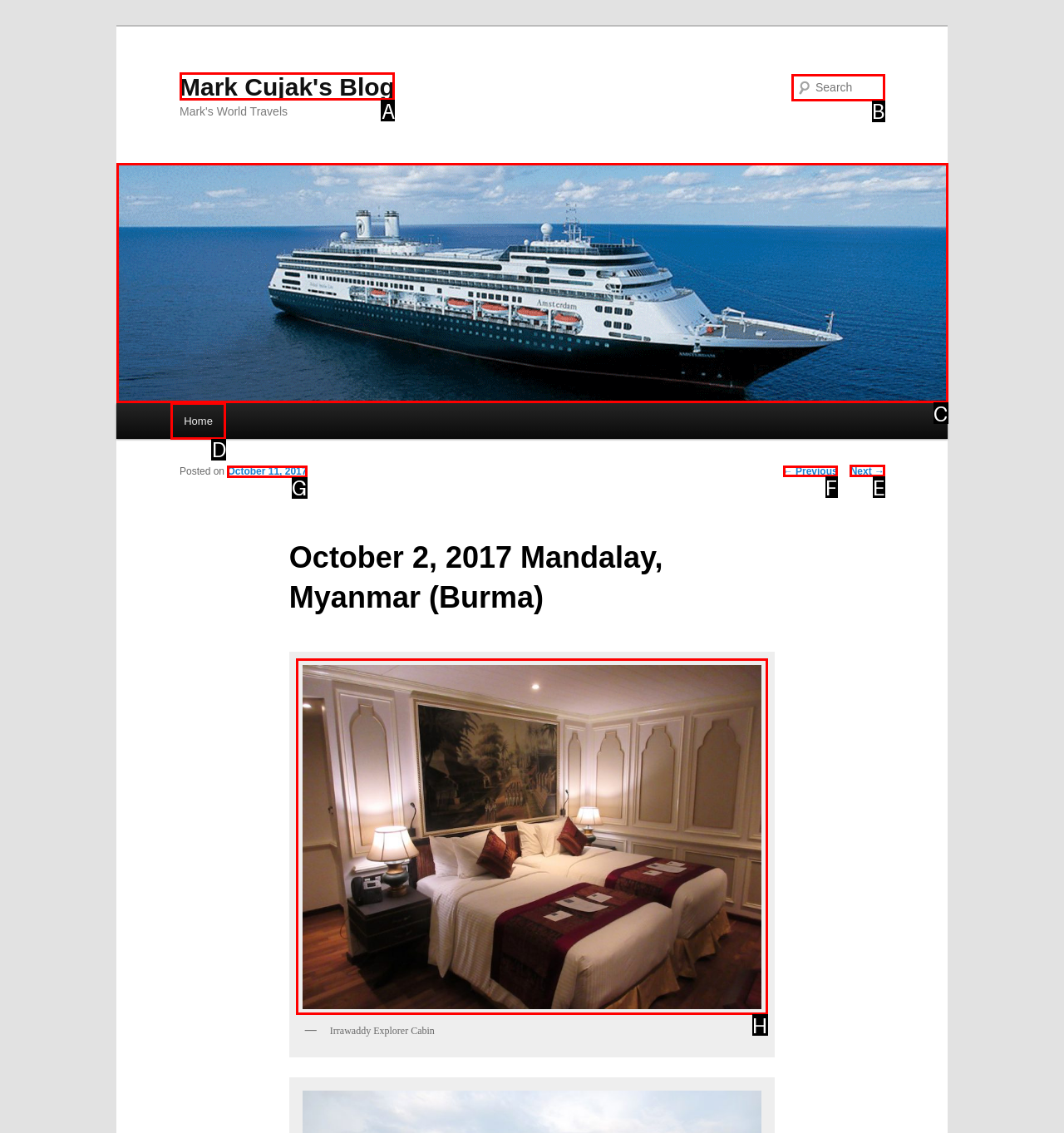Point out which UI element to click to complete this task: view previous post
Answer with the letter corresponding to the right option from the available choices.

F